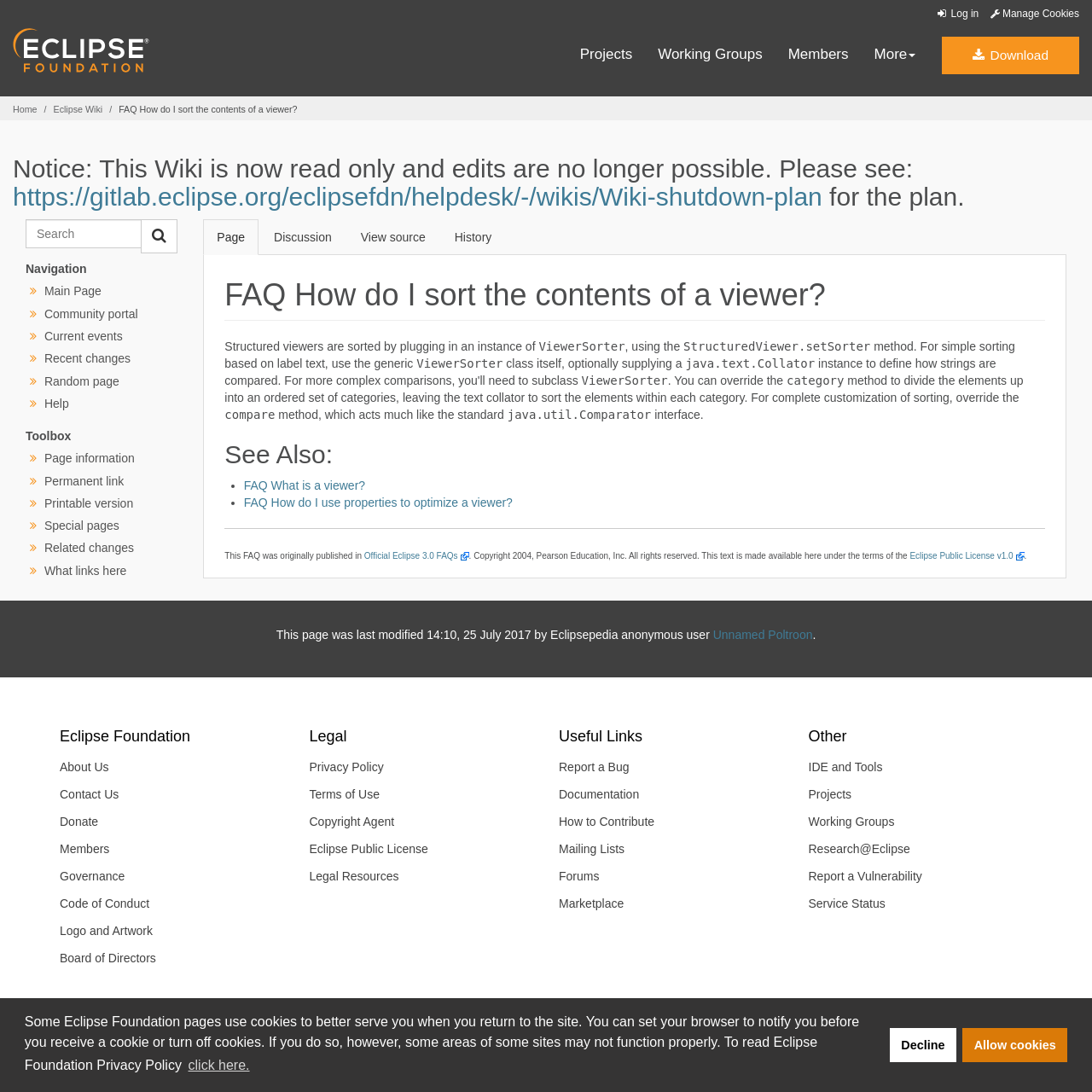Generate a comprehensive description of the contents of the webpage.

This webpage is about an FAQ on how to sort the contents of a viewer in Eclipse. At the top, there is a cookie consent dialog with three buttons: "learn more about cookies", "deny cookies", and "allow cookies". Below the dialog, there are several links, including "Log in", "Manage Cookies", "Eclipse.org logo", "Download", "Projects", "Working Groups", "Members", and "More".

On the left side, there is a breadcrumbs section with links to "Home" and "Eclipse Wiki". Next to it, there is a heading that says "FAQ How do I sort the contents of a viewer?".

The main content of the page is divided into several sections. The first section has a notice about the Wiki being read-only and provides a link to a plan for the shutdown. Below it, there is a search box and a navigation menu with links to "Main Page", "Community portal", "Current events", "Recent changes", "Random page", and "Help".

The main FAQ content starts with a heading "FAQ How do I sort the contents of a viewer?" and provides a detailed explanation of how to sort the contents of a viewer, including the use of `ViewerSorter` and `java.text.Collator`. The text is divided into paragraphs and includes links to related FAQs.

At the bottom of the page, there is a section called "See Also:" with links to other related FAQs. Below it, there is a separator line, followed by a section with information about the copyright and licensing of the FAQ. Finally, there is a footer section with information about the last modification of the page and a link to the Eclipse Foundation.